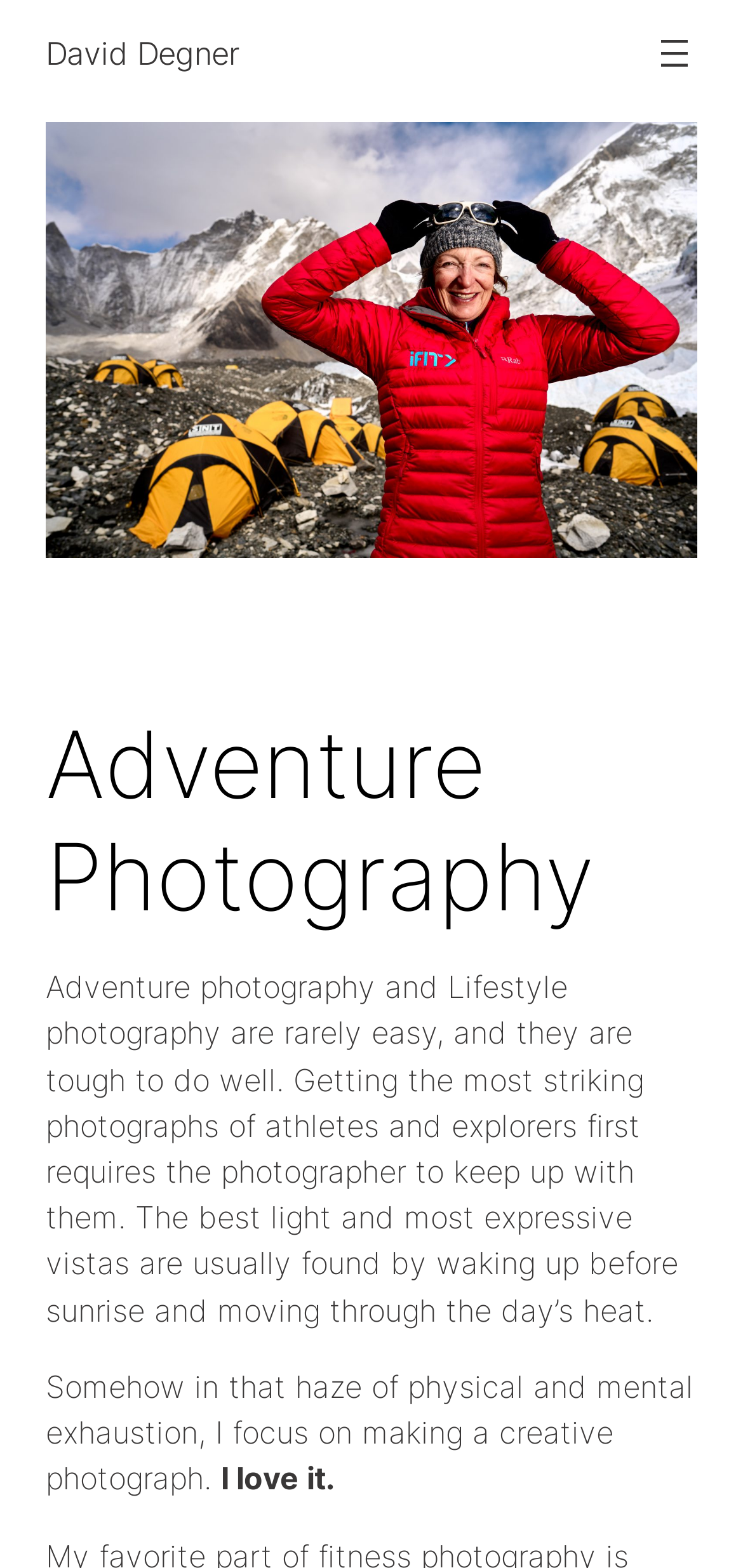What is the photographer's attitude towards making creative photographs?
Provide a detailed and well-explained answer to the question.

The photographer expresses their attitude towards making creative photographs in a static text element at the bottom of the page, which says 'I love it'.